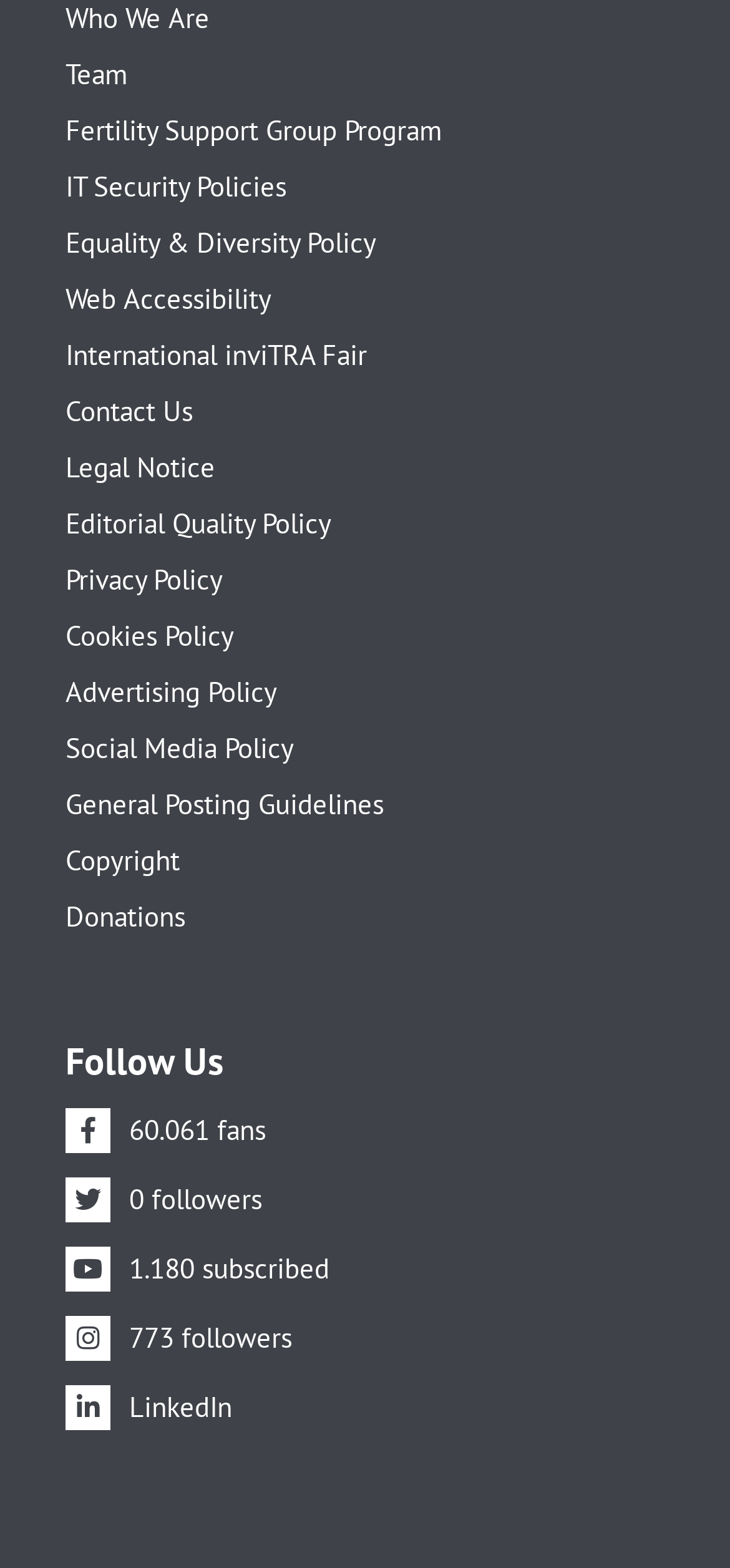Identify the bounding box coordinates of the region that should be clicked to execute the following instruction: "Learn about admissions".

None